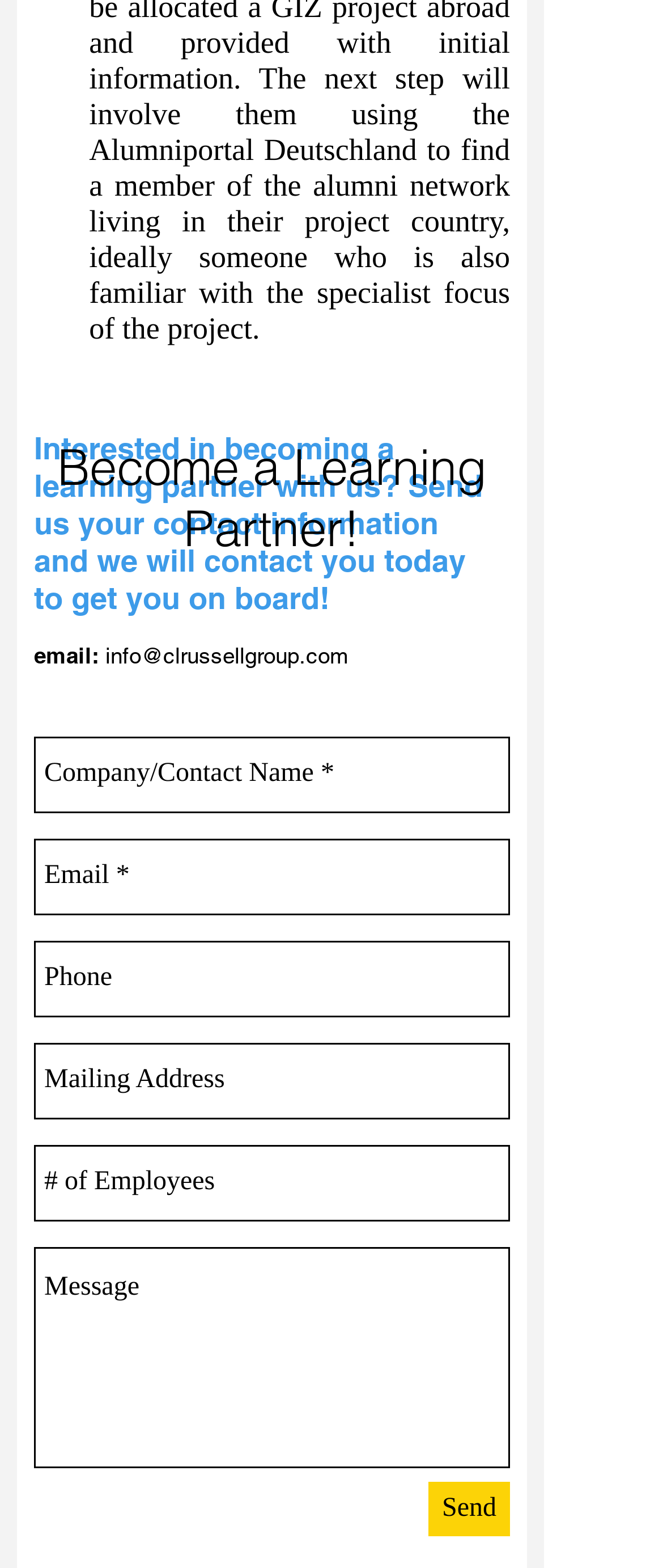How many fields are there on the form?
Please give a detailed answer to the question using the information shown in the image.

The form has six fields, including 'Company/Contact Name', 'Email', 'Phone', 'Mailing Address', '# of Employees', and an additional empty textbox.